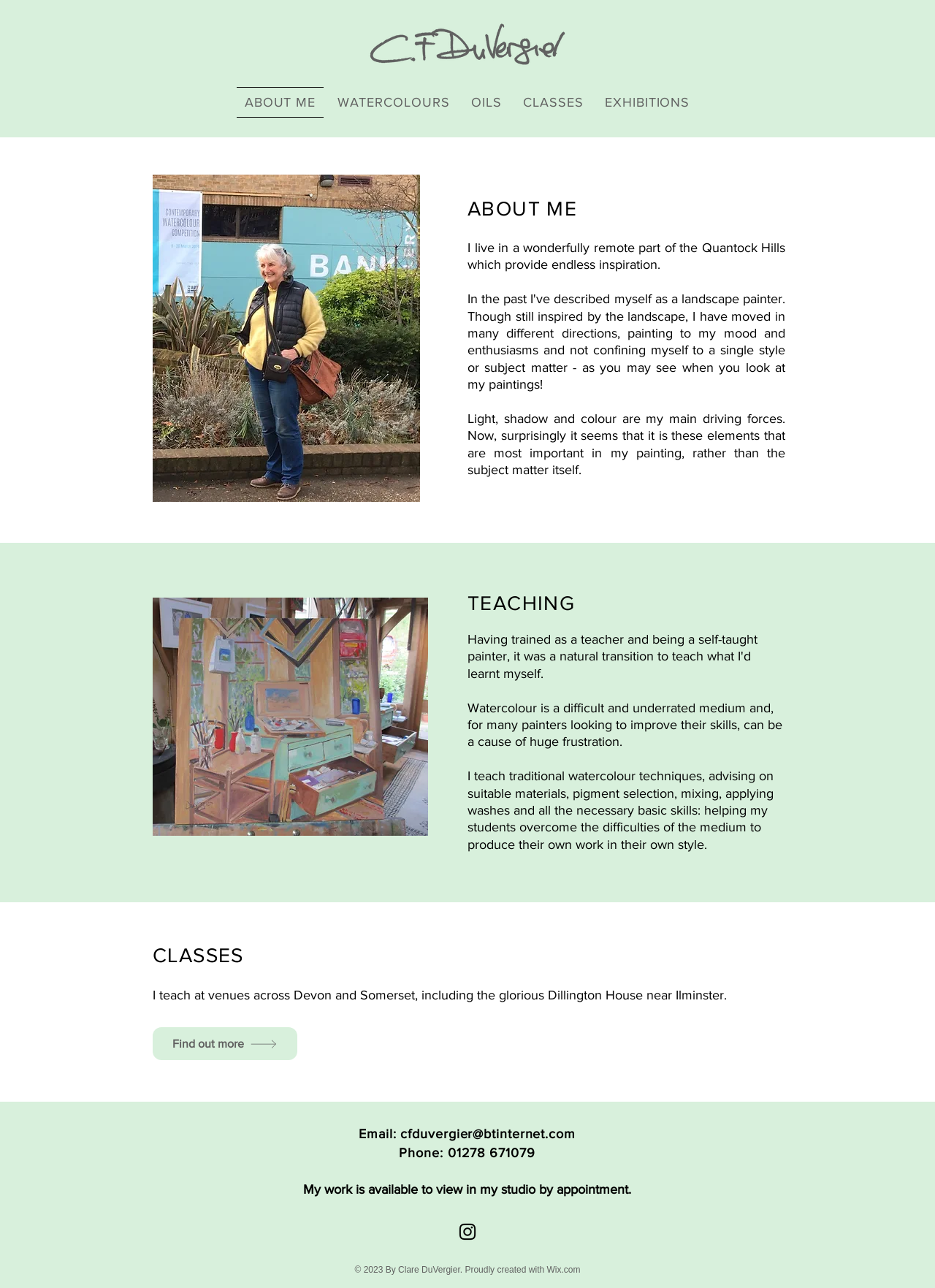Extract the bounding box for the UI element that matches this description: "ABOUT ME".

[0.253, 0.067, 0.346, 0.091]